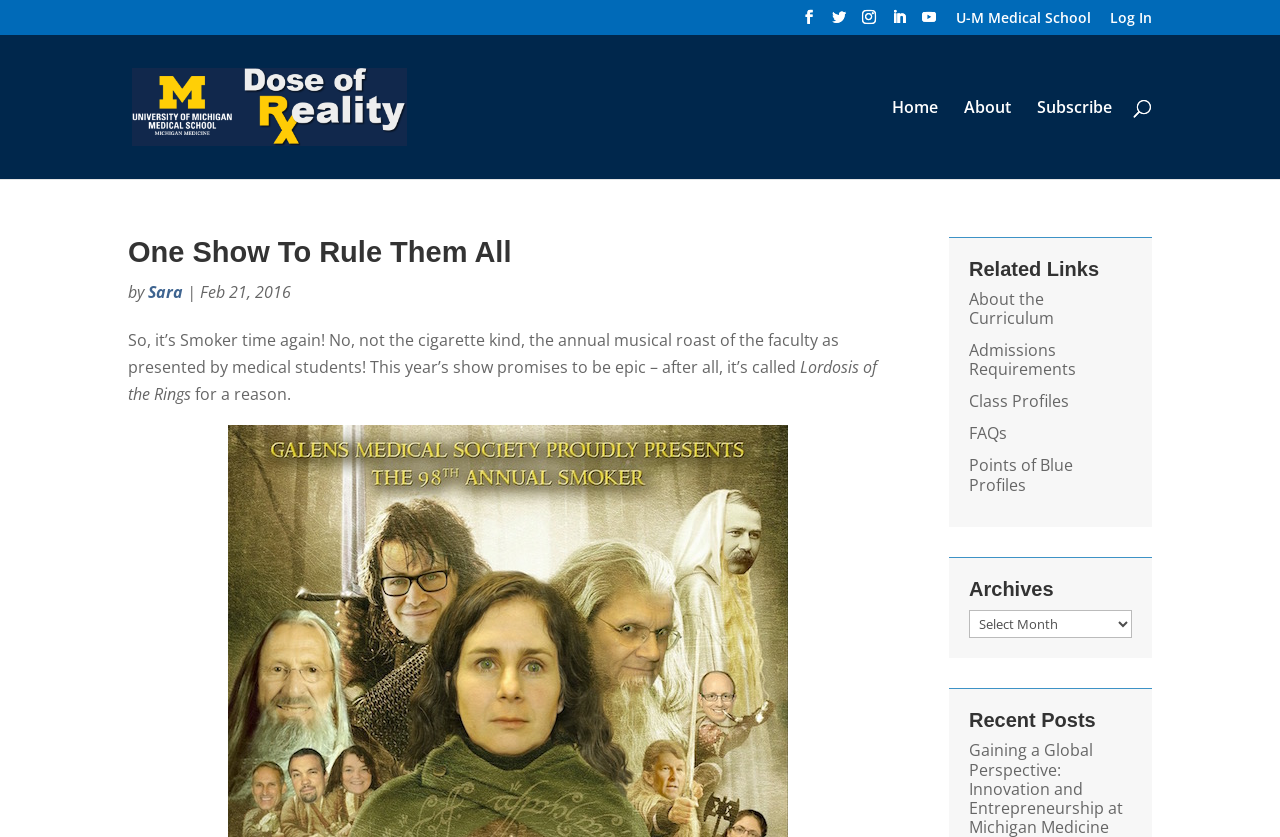Determine the coordinates of the bounding box that should be clicked to complete the instruction: "Learn about the curriculum". The coordinates should be represented by four float numbers between 0 and 1: [left, top, right, bottom].

[0.757, 0.344, 0.823, 0.393]